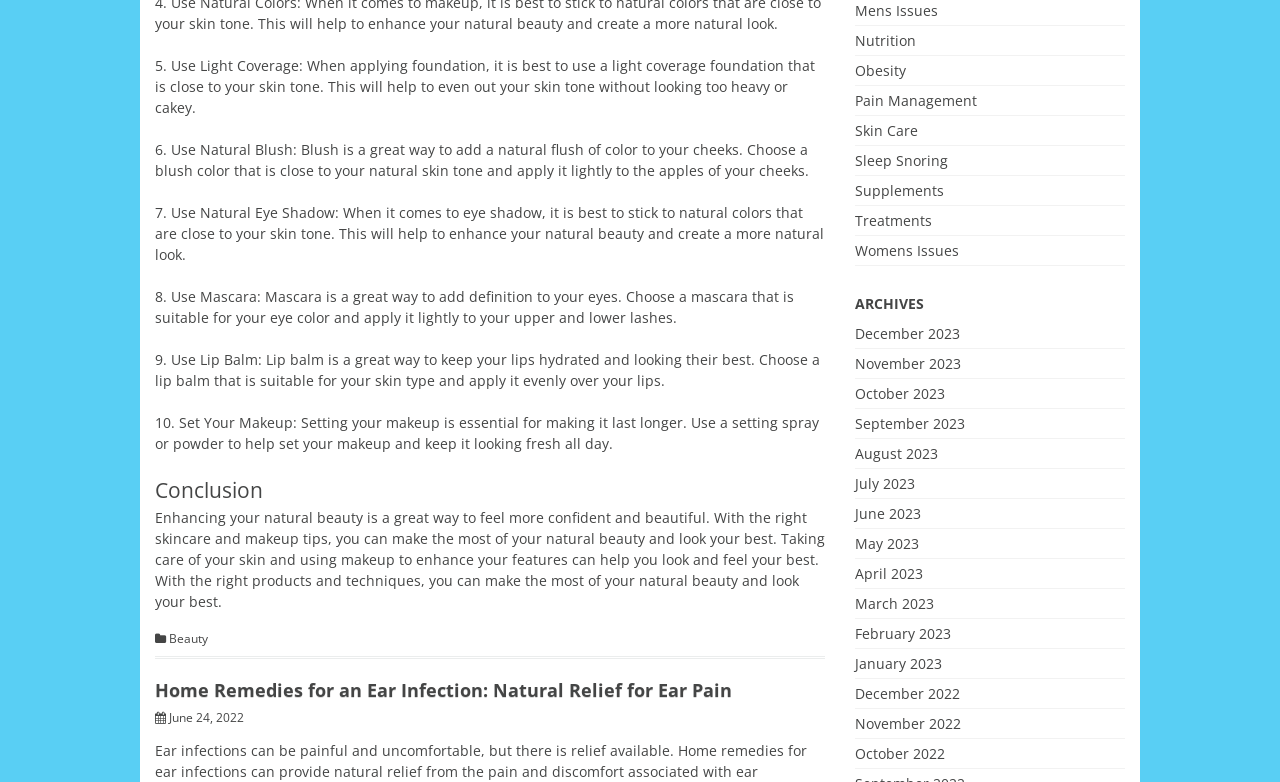Based on the provided description, "Treatments", find the bounding box of the corresponding UI element in the screenshot.

[0.668, 0.27, 0.728, 0.294]